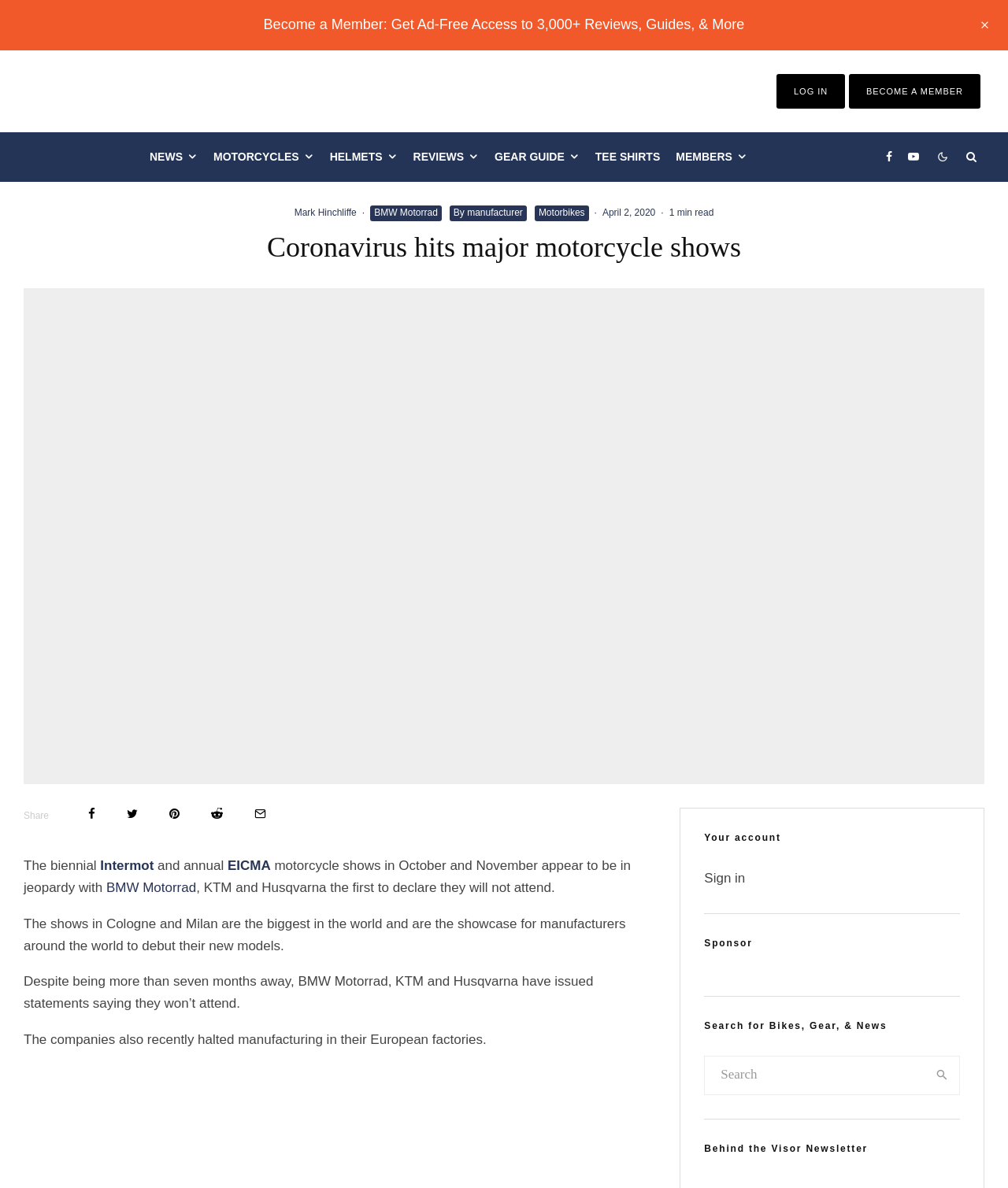Find the bounding box of the UI element described as: "Sign in". The bounding box coordinates should be given as four float values between 0 and 1, i.e., [left, top, right, bottom].

[0.699, 0.733, 0.739, 0.745]